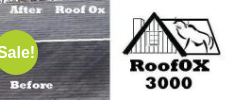Convey a rich and detailed description of the image.

The image presents a promotional visual for the RoofOX 3000, featuring a side-by-side comparison of roofing results. On the left, labeled "Before," is a dark, stained roof surface, while the right side, titled "After," showcases a clean and maintained roof. The RoofOX 3000 logo is prominently displayed beside the images, symbolizing the product's effectiveness in roof cleaning. 

Additionally, there is a vibrant green sale tag in the corner, indicating a promotional offer on this product. This image effectively communicates the transformative results of using RoofOX 3000, enticing potential customers with visual evidence of its cleaning capabilities.